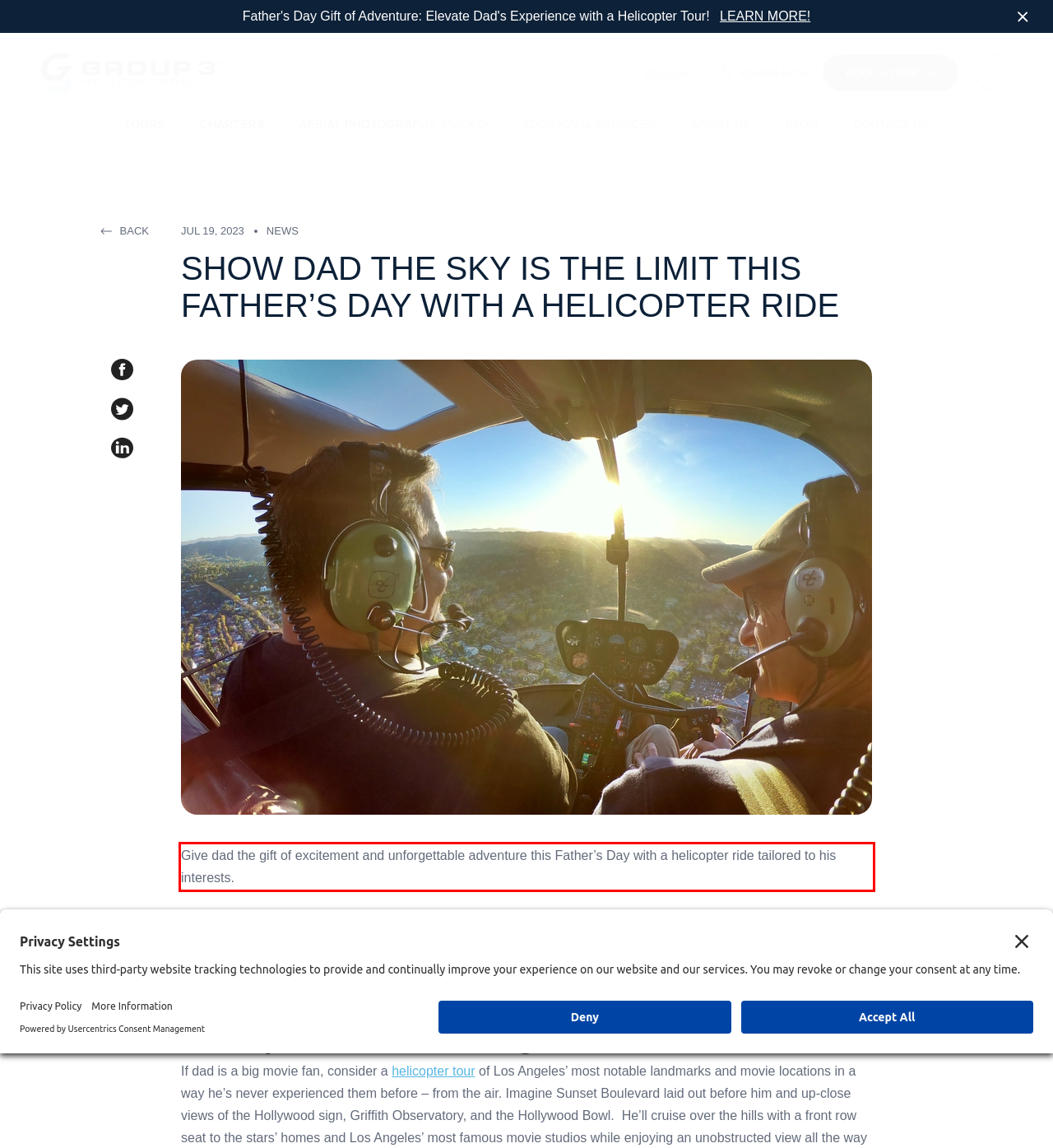You are presented with a webpage screenshot featuring a red bounding box. Perform OCR on the text inside the red bounding box and extract the content.

Give dad the gift of excitement and unforgettable adventure this Father’s Day with a helicopter ride tailored to his interests.